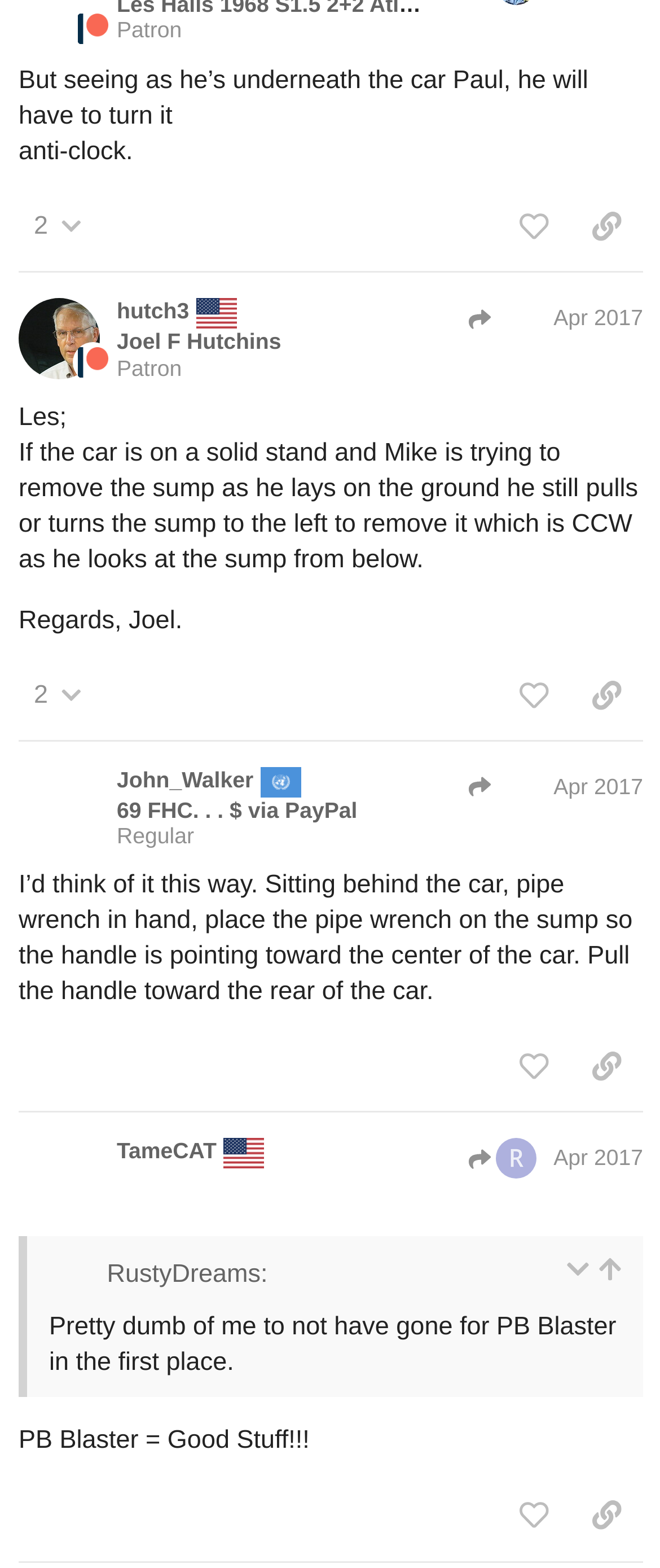From the element description: "Joel F Hutchins", extract the bounding box coordinates of the UI element. The coordinates should be expressed as four float numbers between 0 and 1, in the order [left, top, right, bottom].

[0.177, 0.21, 0.426, 0.226]